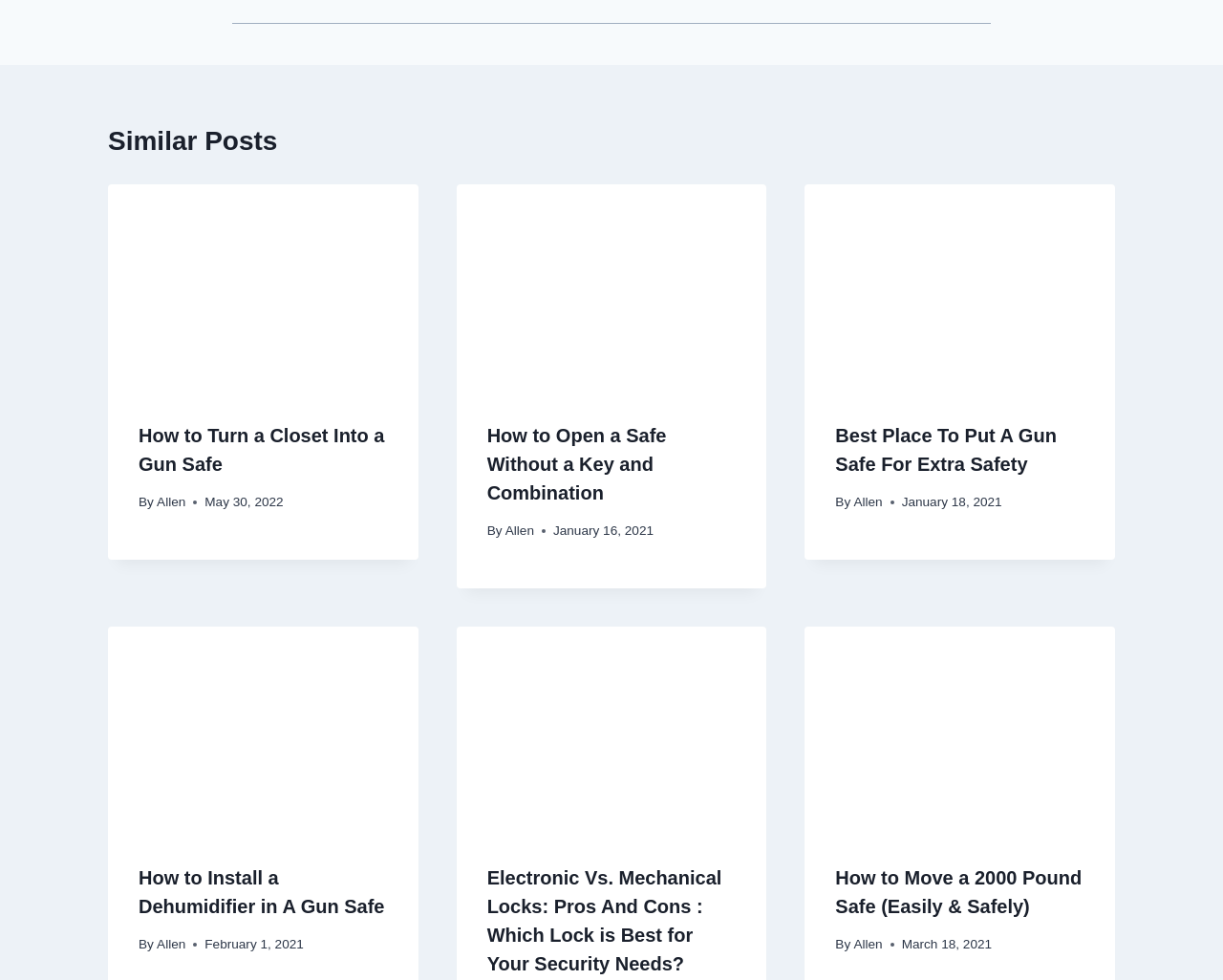Provide the bounding box coordinates of the HTML element this sentence describes: "Allen". The bounding box coordinates consist of four float numbers between 0 and 1, i.e., [left, top, right, bottom].

[0.698, 0.956, 0.722, 0.971]